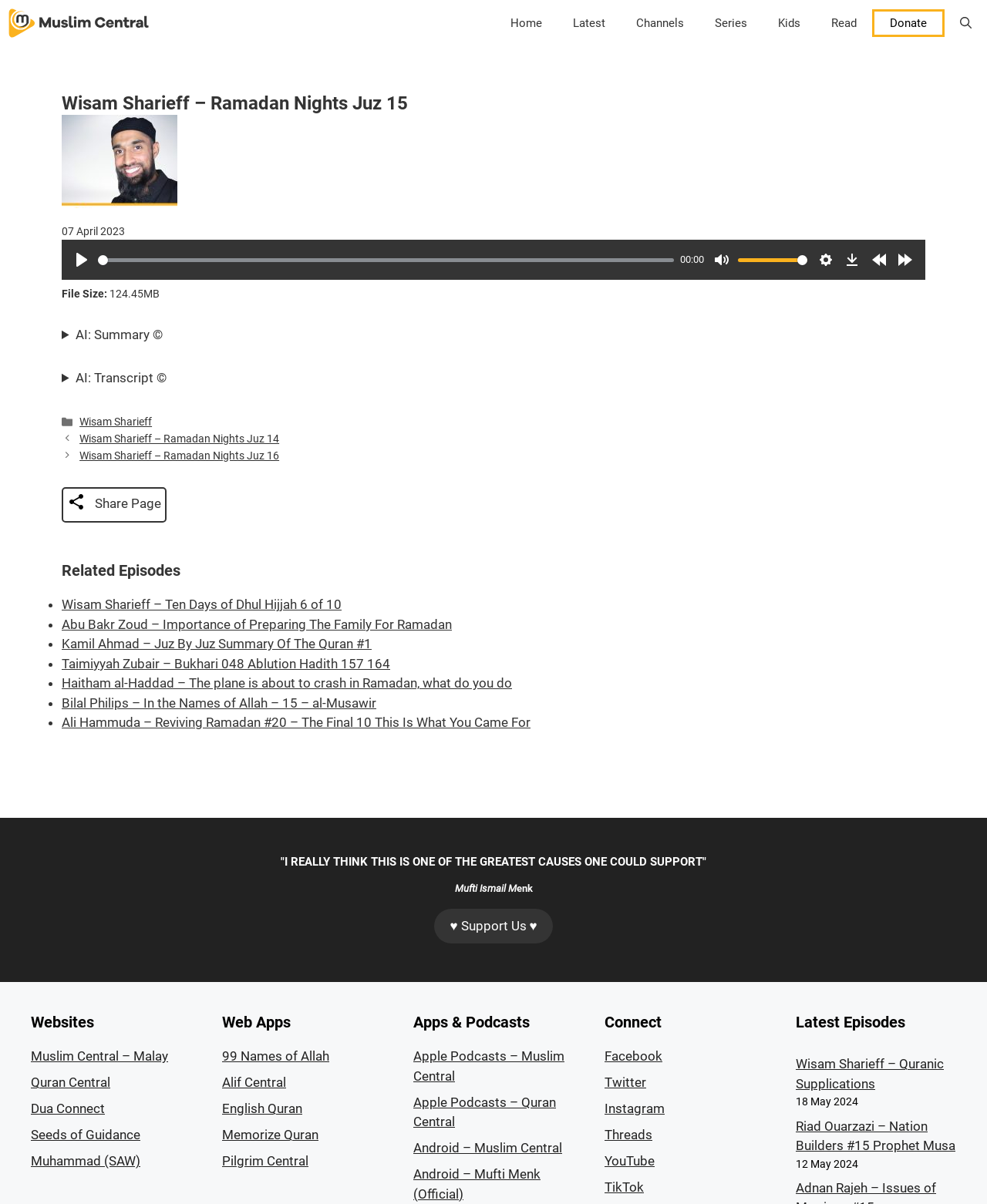What is the file size of the audio lecture? Based on the screenshot, please respond with a single word or phrase.

124.45MB